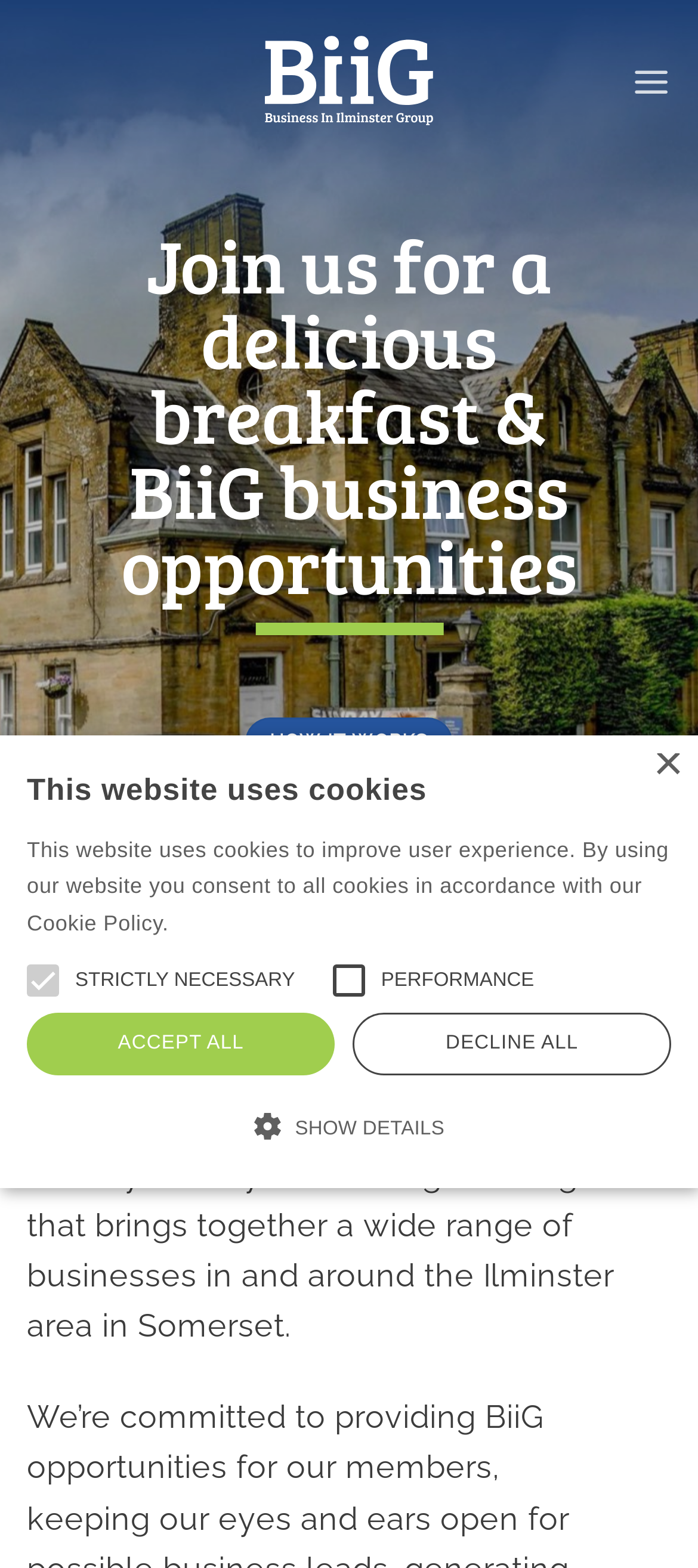Determine the bounding box coordinates for the area you should click to complete the following instruction: "Open the menu".

[0.905, 0.025, 0.962, 0.078]